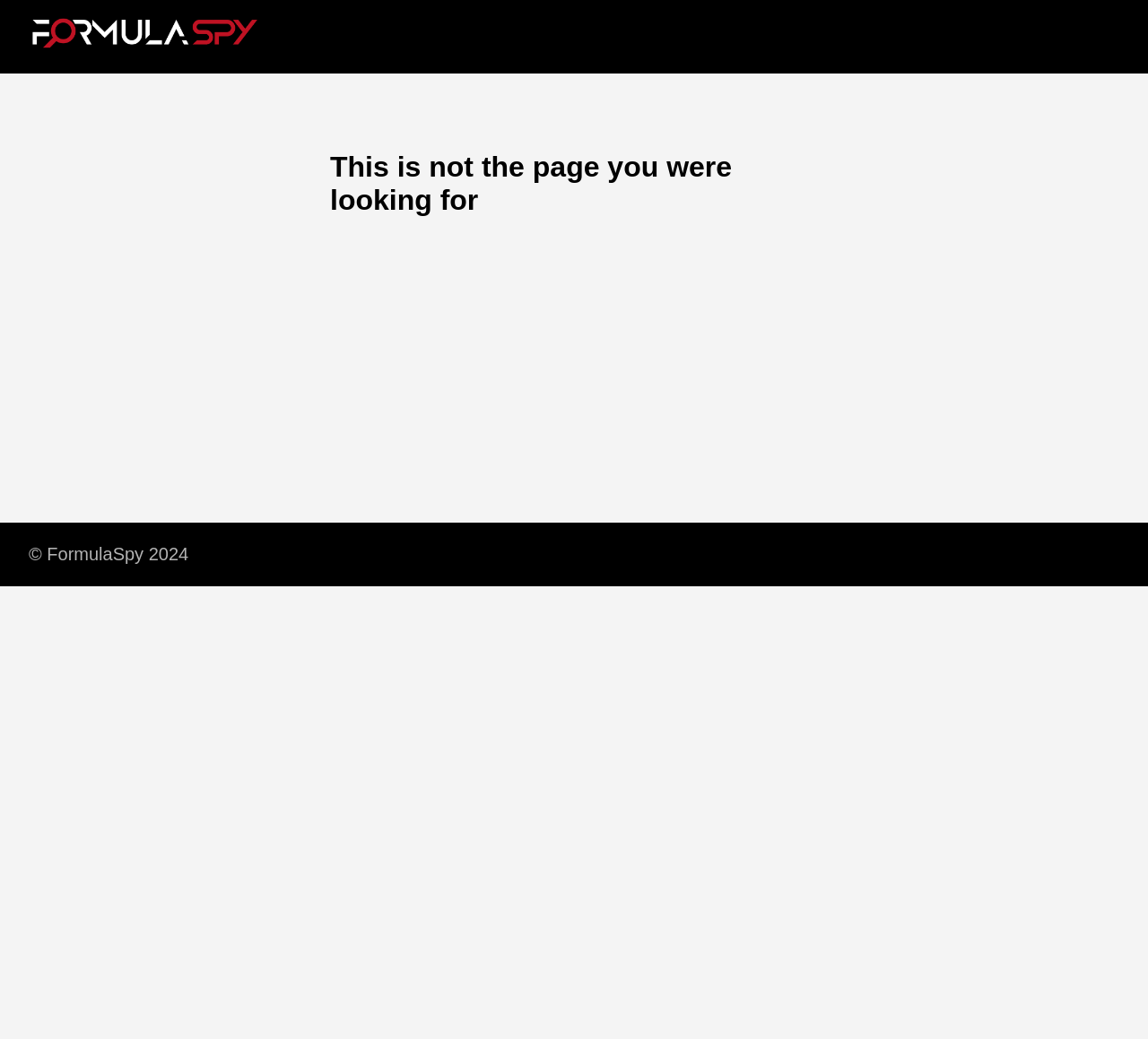Based on the element description, predict the bounding box coordinates (top-left x, top-left y, bottom-right x, bottom-right y) for the UI element in the screenshot: alt="FormulaSpy"

[0.025, 0.014, 0.225, 0.057]